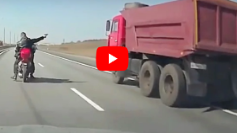What is the color of the truck?
Answer the question with a single word or phrase by looking at the picture.

Red